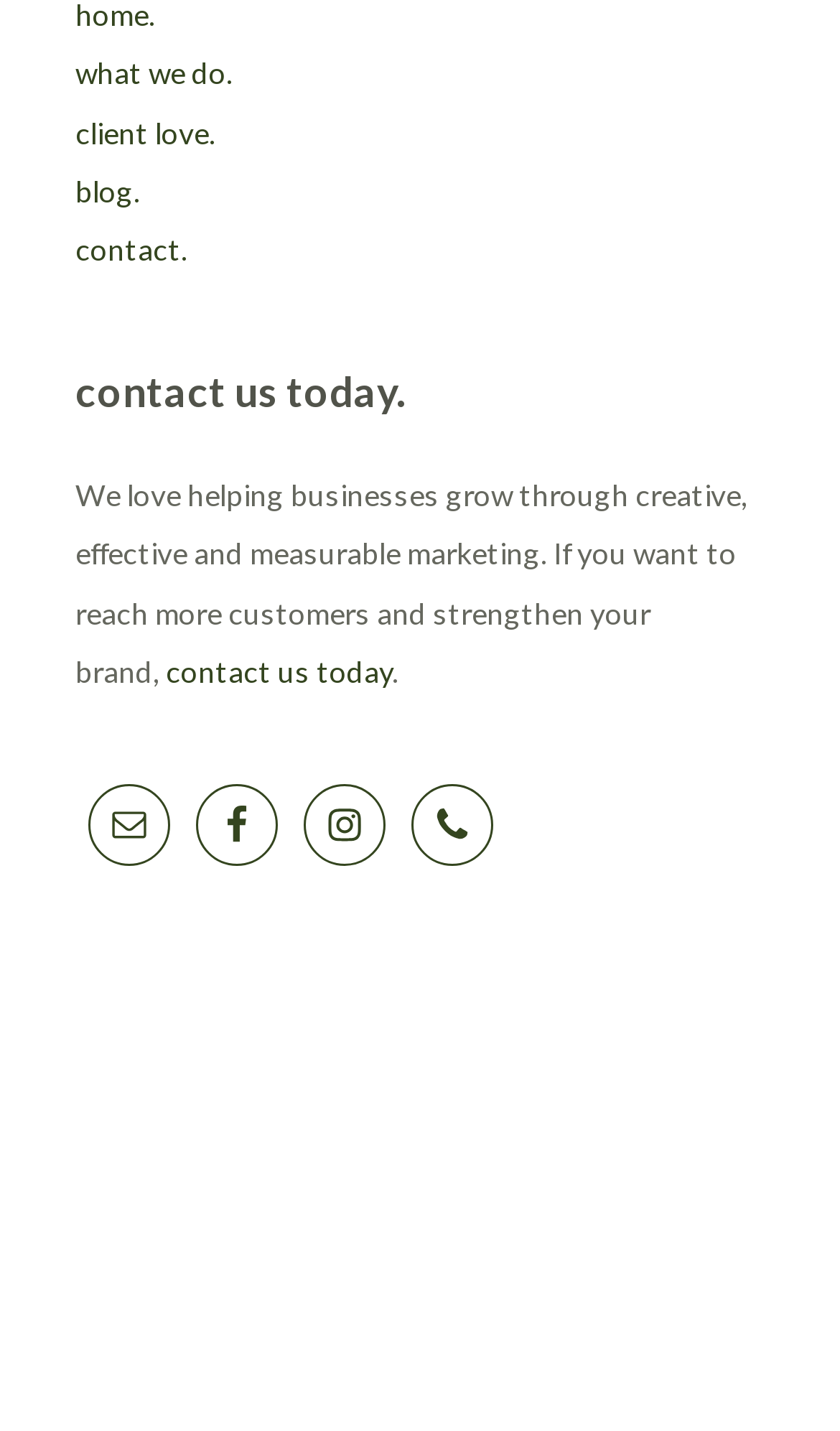Kindly determine the bounding box coordinates for the area that needs to be clicked to execute this instruction: "Contact us today".

[0.197, 0.456, 0.467, 0.482]